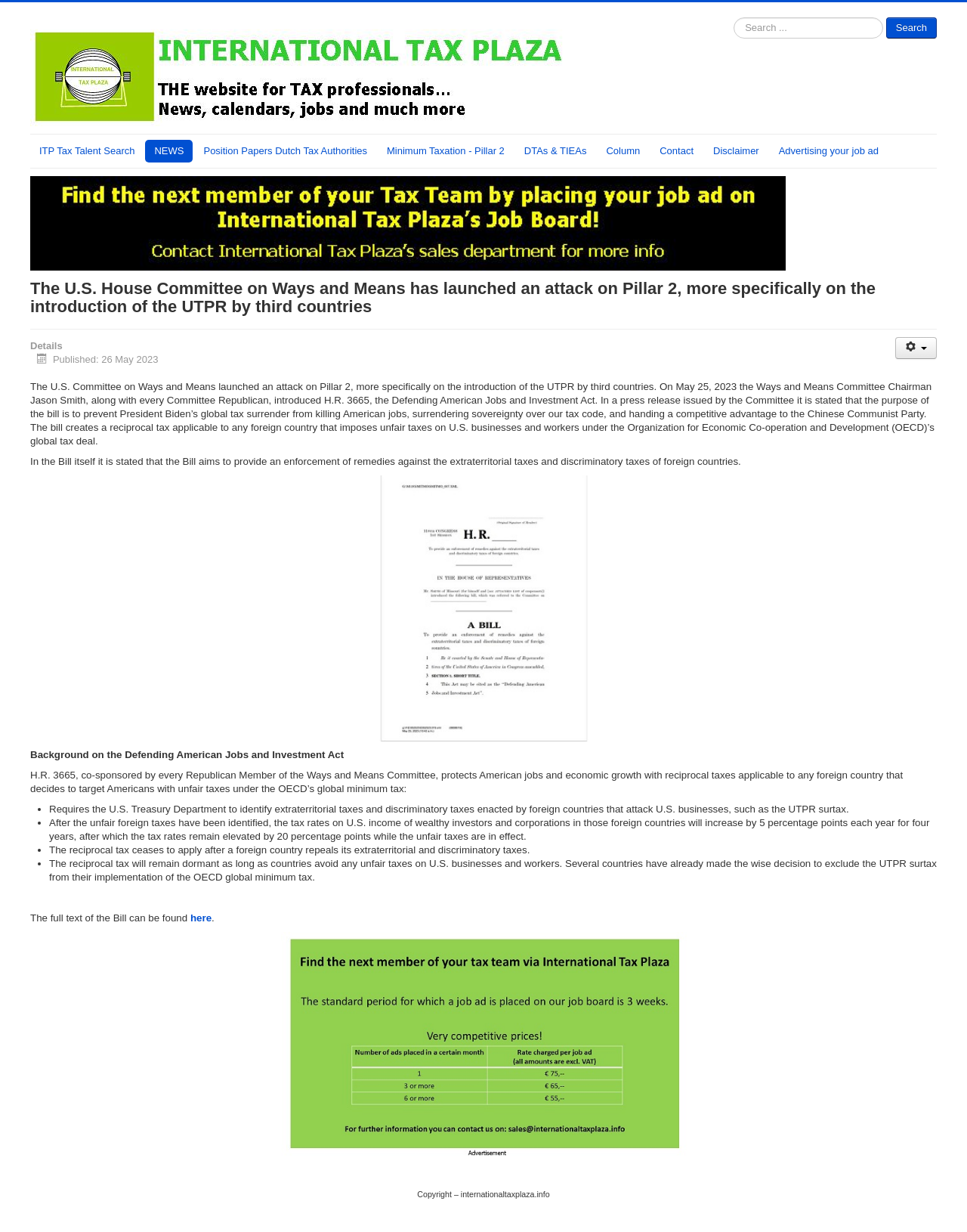Please specify the bounding box coordinates of the clickable region to carry out the following instruction: "Go to ITP Tax Talent Search". The coordinates should be four float numbers between 0 and 1, in the format [left, top, right, bottom].

[0.031, 0.113, 0.149, 0.132]